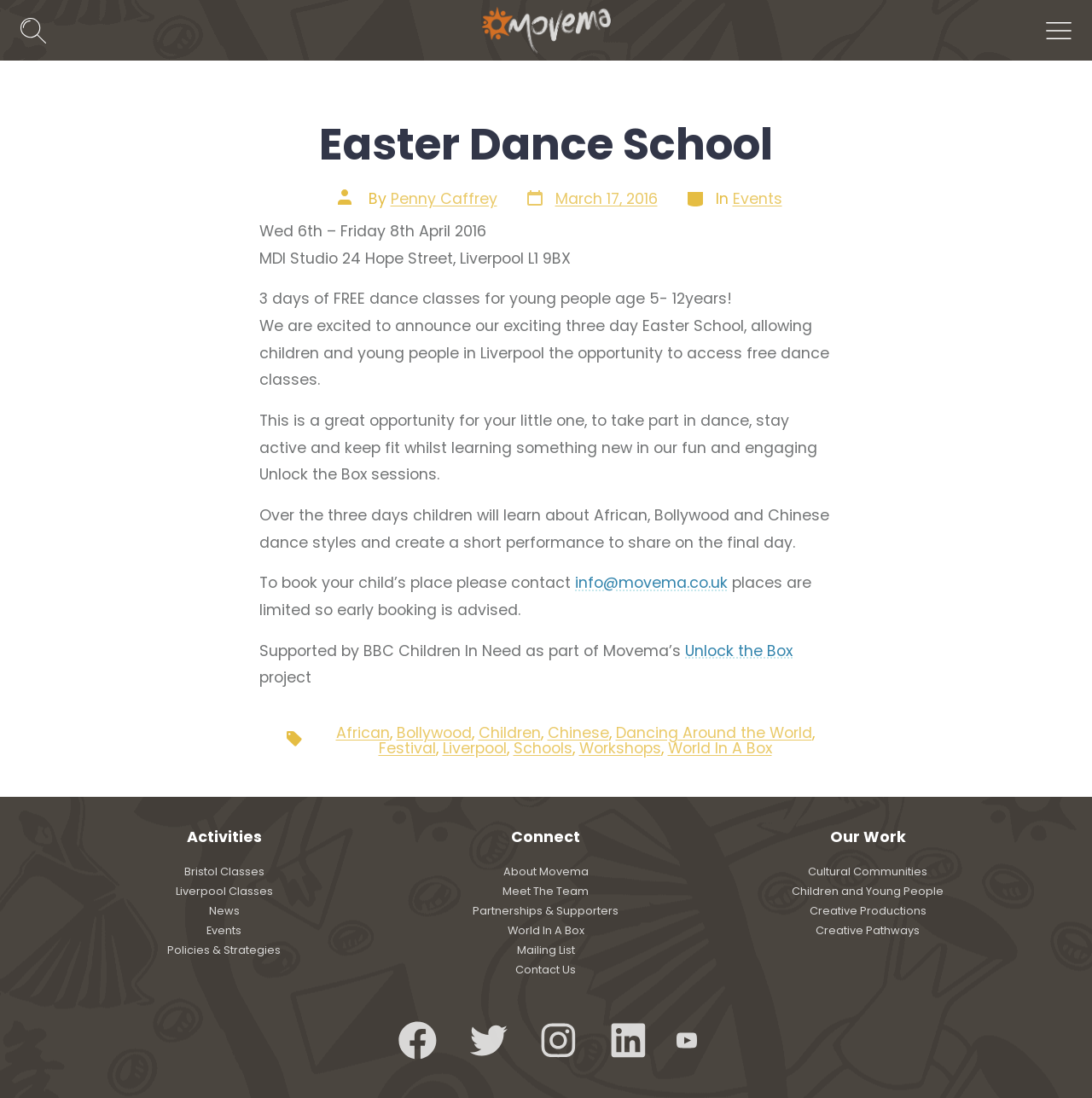What are the dance styles being taught?
Look at the screenshot and respond with a single word or phrase.

African, Bollywood, Chinese